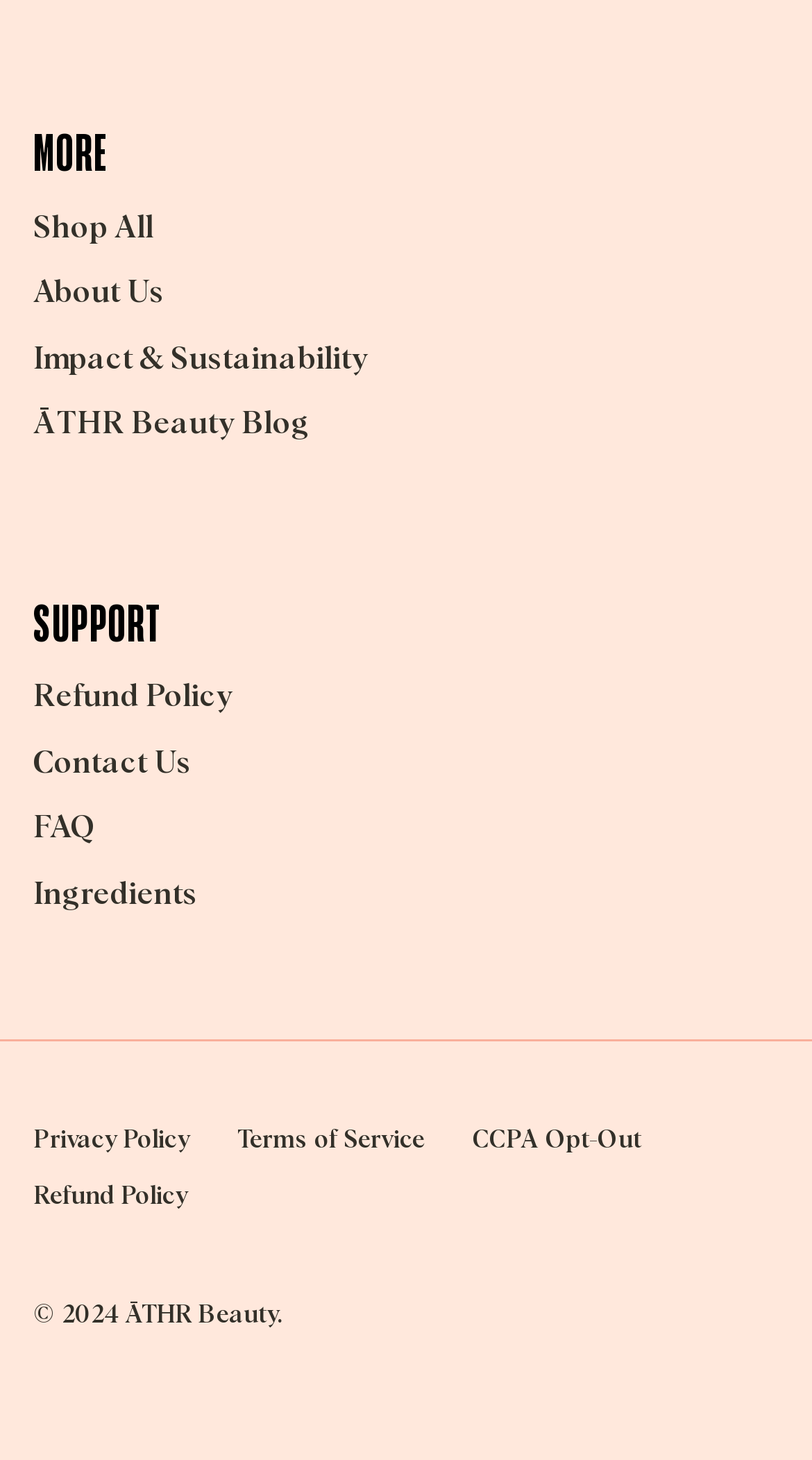What is the first link in the top navigation?
Based on the visual, give a brief answer using one word or a short phrase.

Shop All